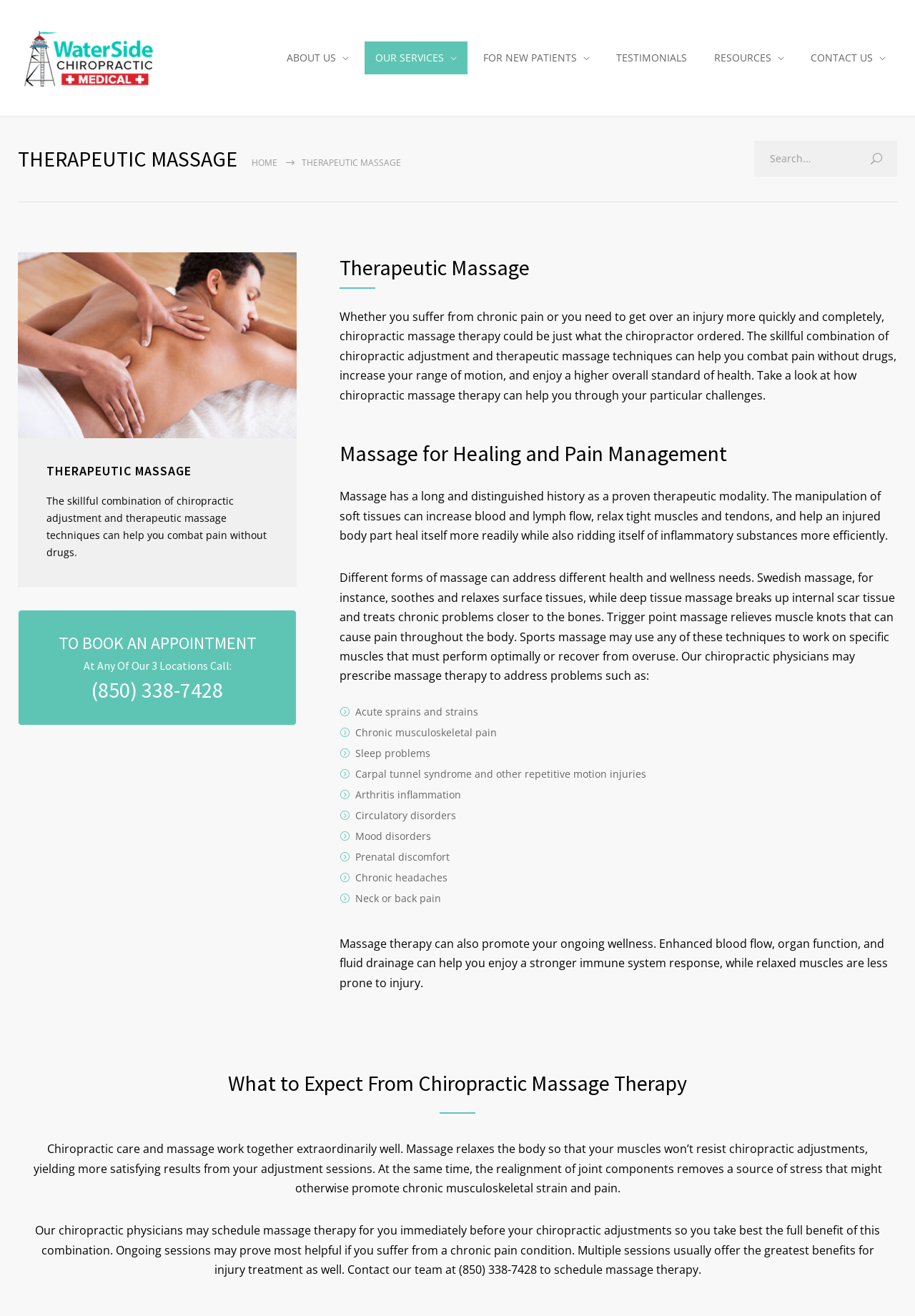What is the phone number to book an appointment?
Answer the question with a detailed explanation, including all necessary information.

I obtained this answer by looking at the heading '(850) 338-7428' and the link '(850) 338-7428' which both suggest that this is the phone number to book an appointment.